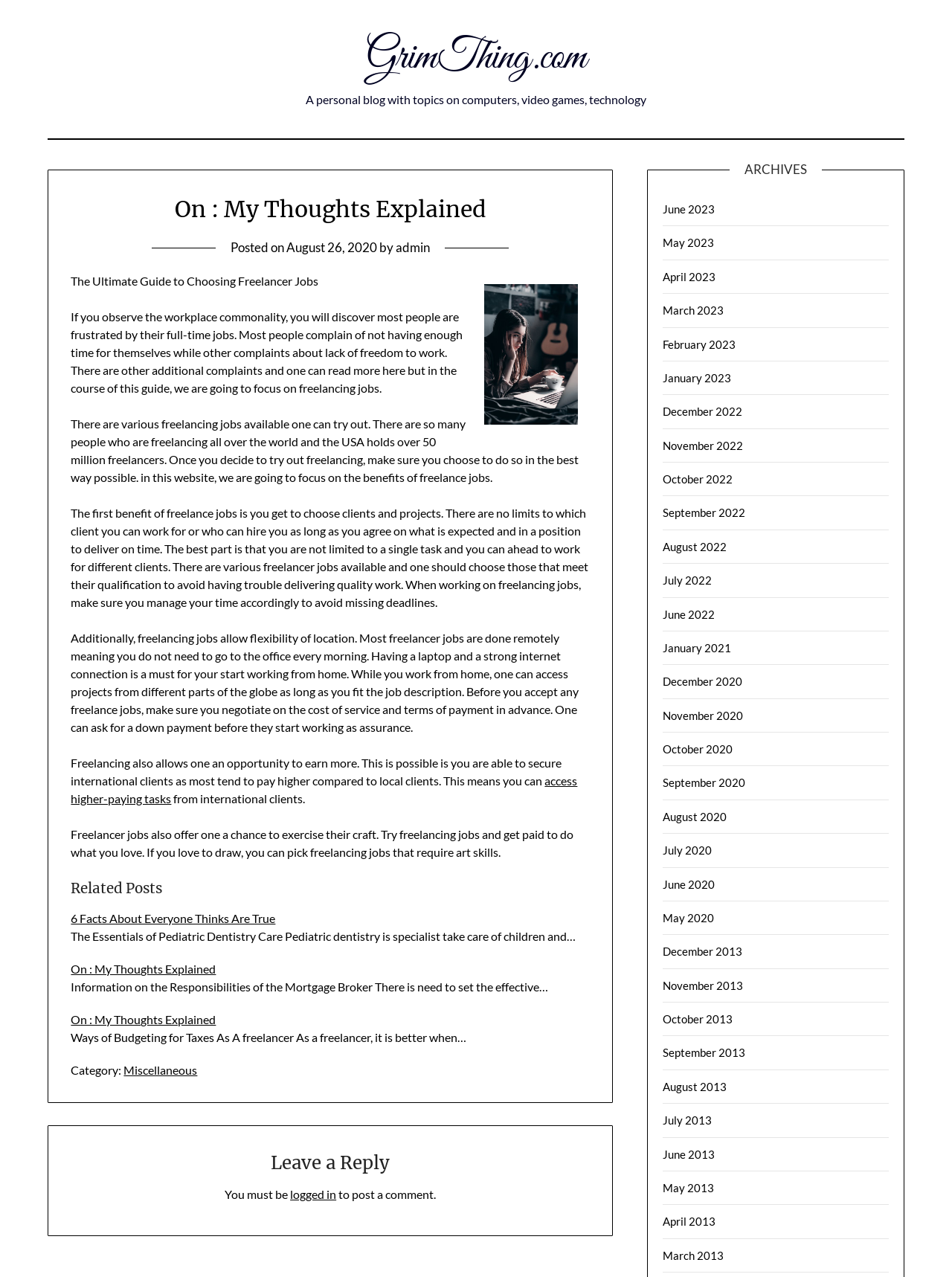Kindly determine the bounding box coordinates for the area that needs to be clicked to execute this instruction: "Click the Home link".

None